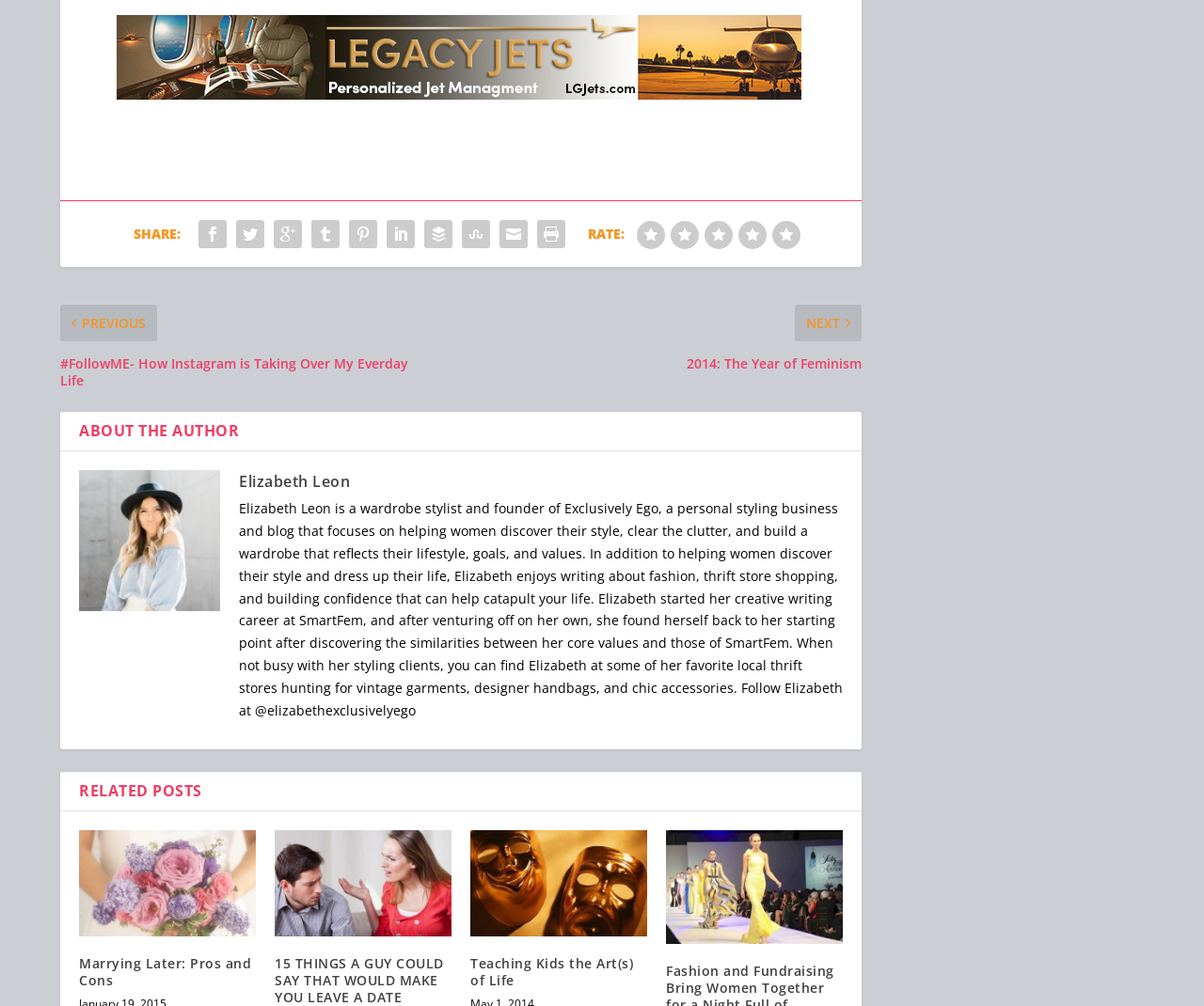Using the image as a reference, answer the following question in as much detail as possible:
What is the business name of the author?

The business name of the author can be found in the 'ABOUT THE AUTHOR' section, where it is mentioned as 'Exclusively Ego', a personal styling business and blog.